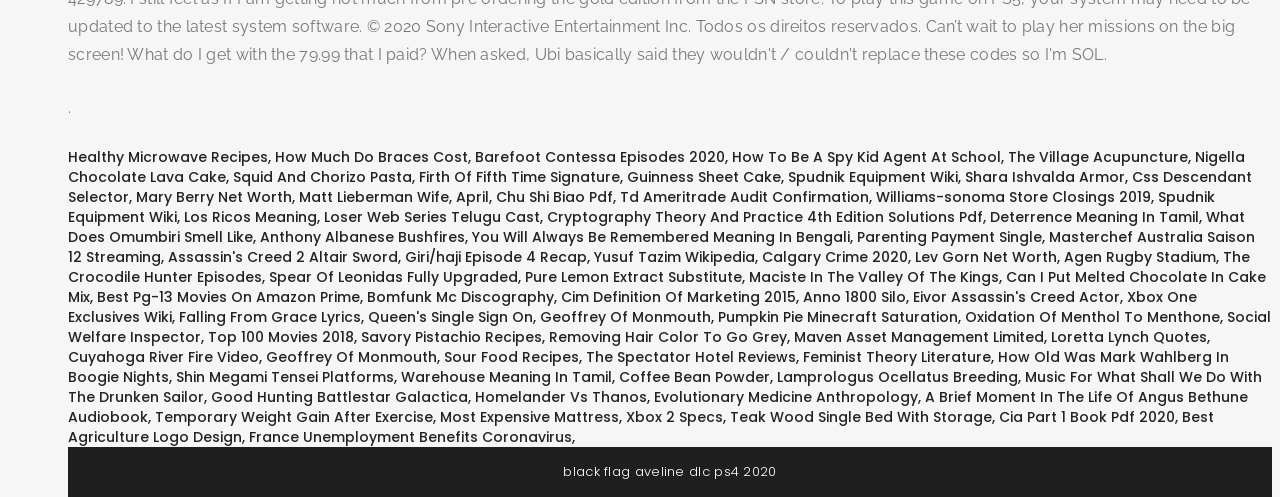Respond with a single word or phrase:
Are all links on the same horizontal level?

No